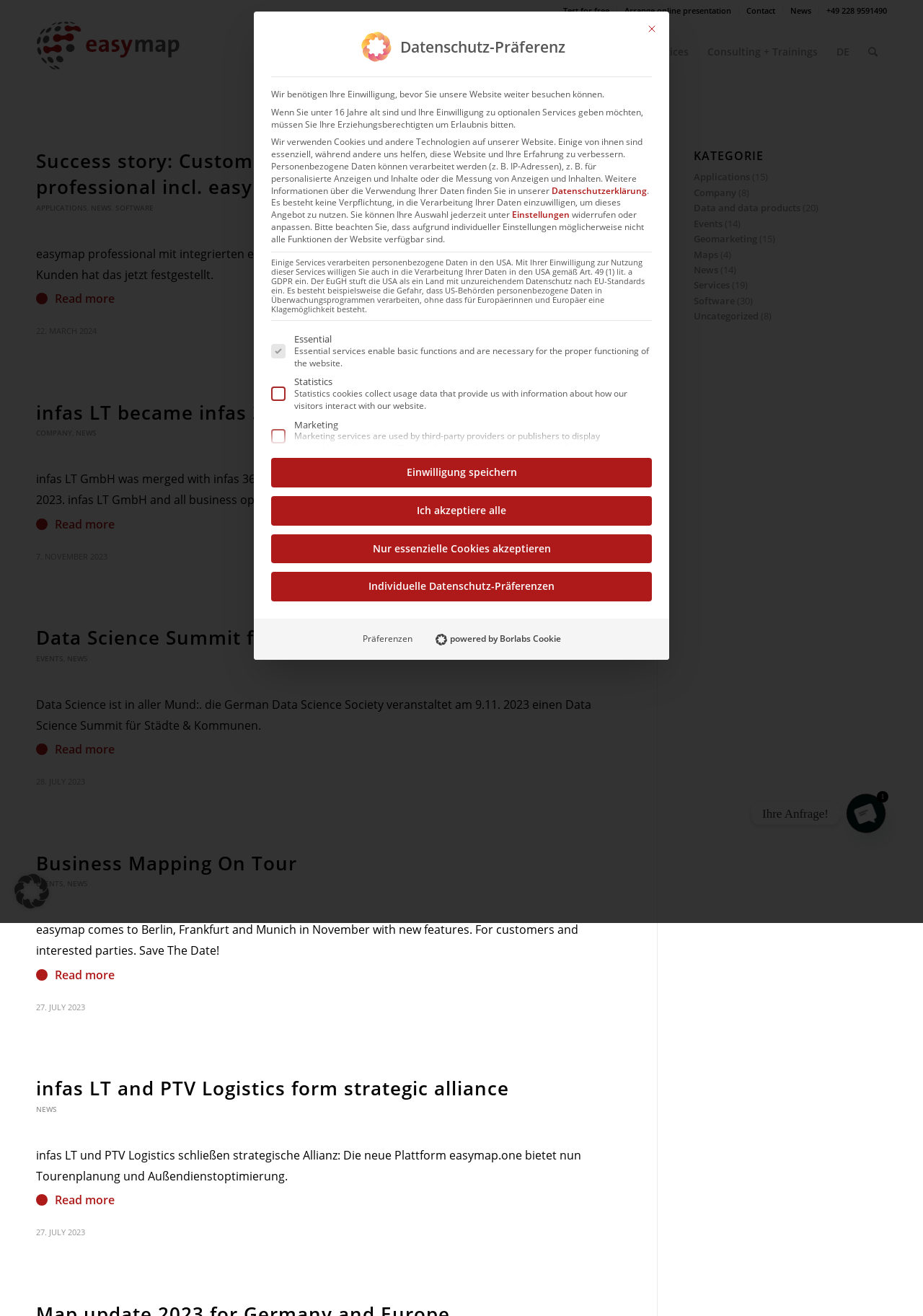Answer in one word or a short phrase: 
What is the purpose of the 'Datenschutz-Präferenz' dialog?

To set data protection preferences